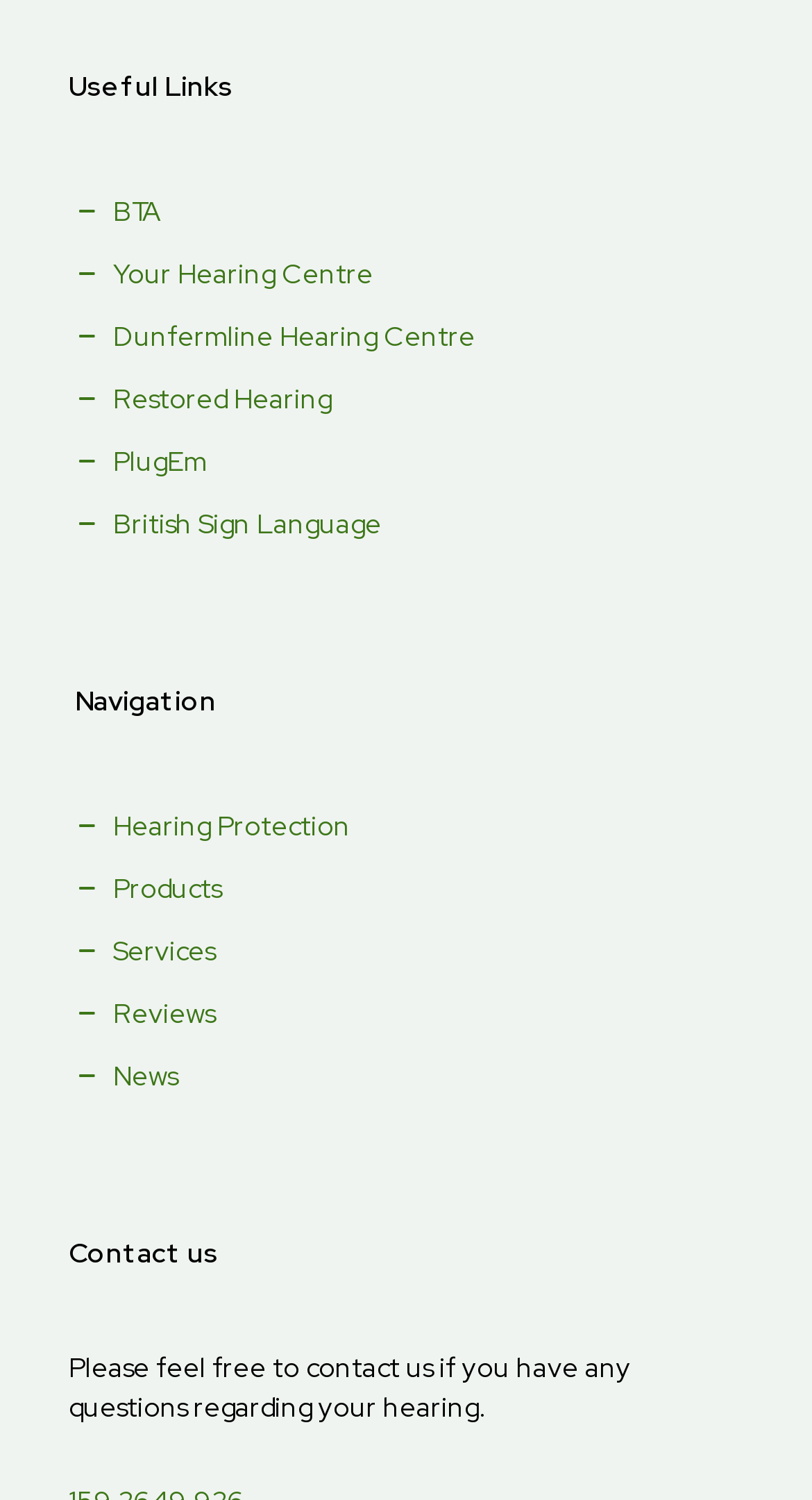Please identify the bounding box coordinates of the clickable element to fulfill the following instruction: "Go to News page". The coordinates should be four float numbers between 0 and 1, i.e., [left, top, right, bottom].

[0.085, 0.705, 0.218, 0.729]